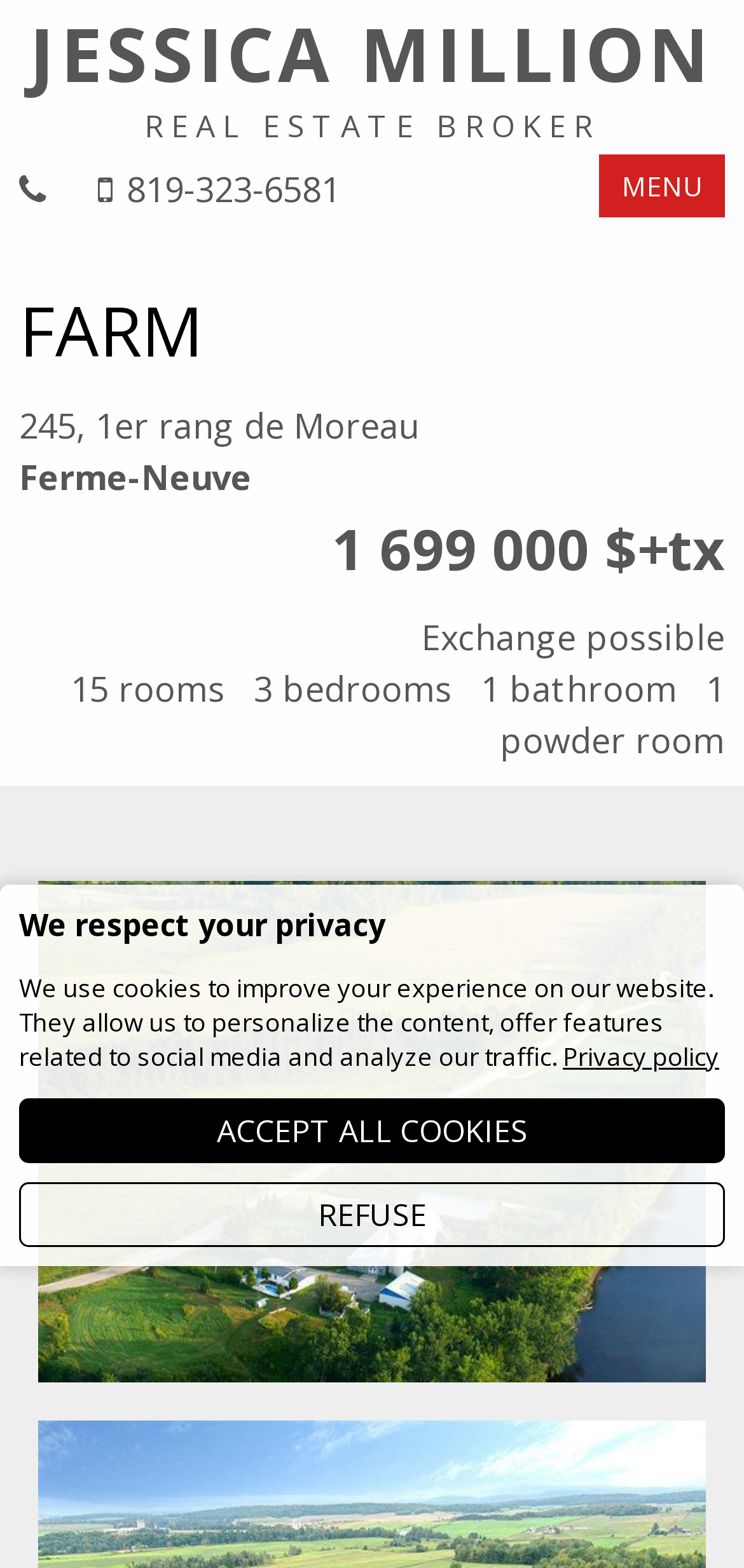What is the location of the farm? Analyze the screenshot and reply with just one word or a short phrase.

245, 1er rang de Moreau, Ferme-Neuve